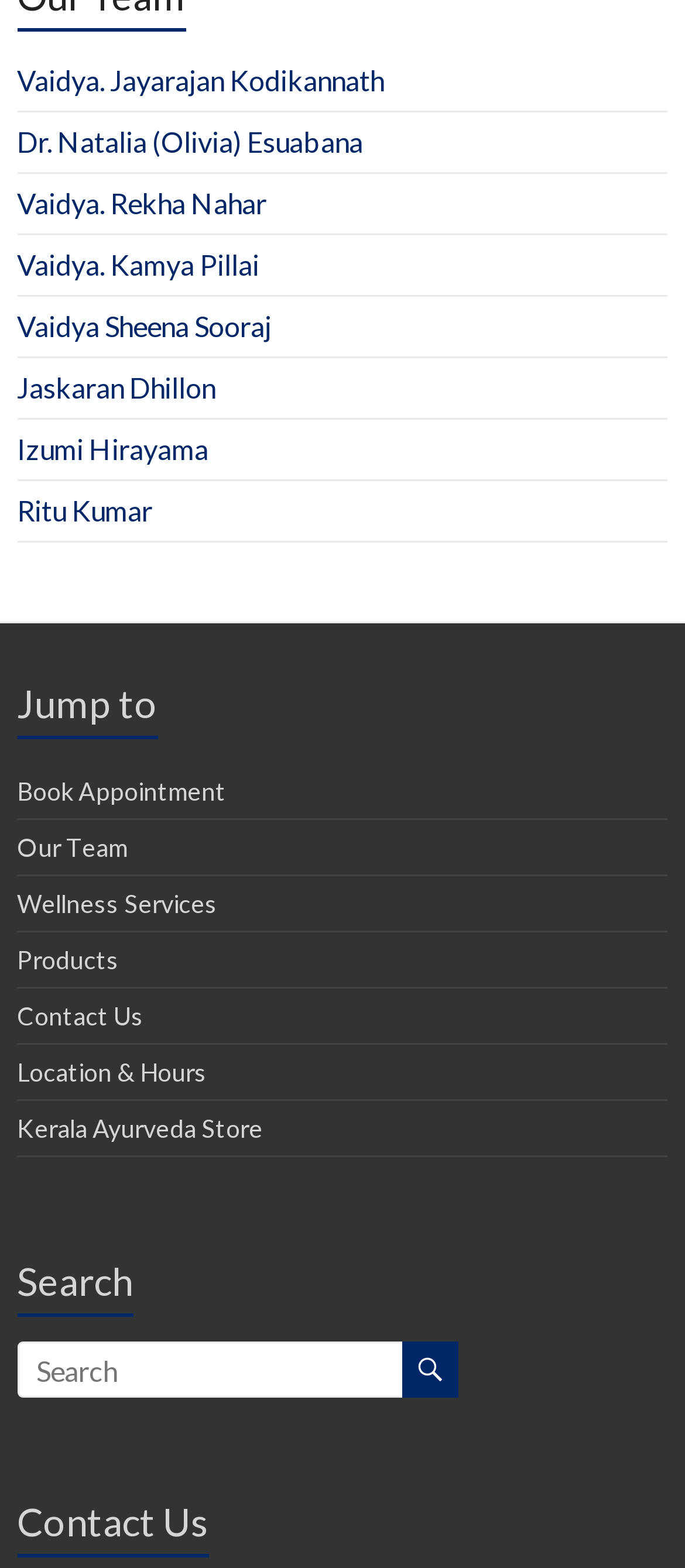Please identify the bounding box coordinates of the clickable region that I should interact with to perform the following instruction: "View wellness services". The coordinates should be expressed as four float numbers between 0 and 1, i.e., [left, top, right, bottom].

[0.025, 0.567, 0.317, 0.586]